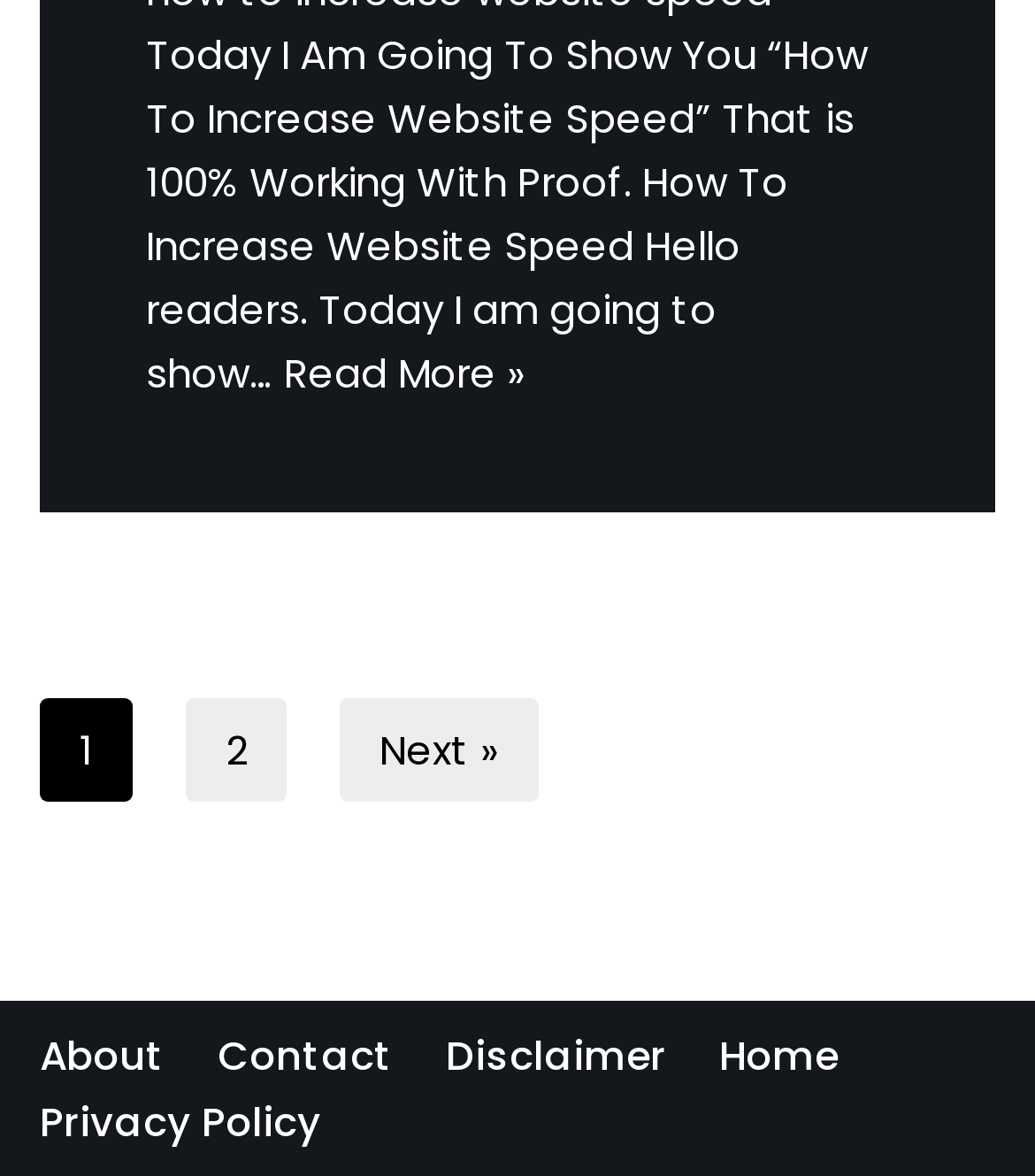Determine the bounding box of the UI component based on this description: "Home". The bounding box coordinates should be four float values between 0 and 1, i.e., [left, top, right, bottom].

[0.695, 0.87, 0.81, 0.926]